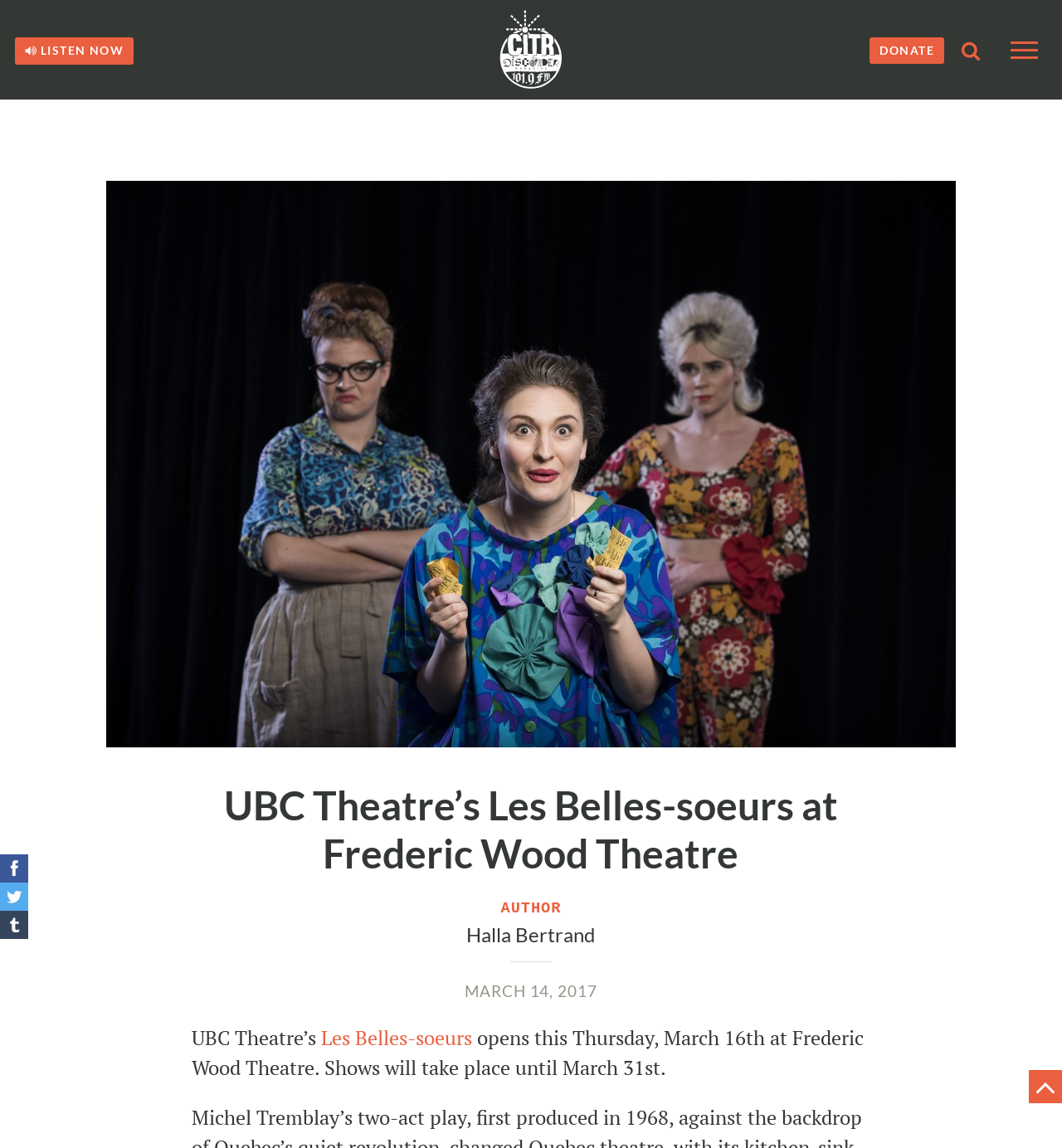Can you give a detailed response to the following question using the information from the image? What is the name of the play?

The name of the play can be found in the header section of the webpage, where it is mentioned as 'UBC Theatre’s Les Belles-soeurs at Frederic Wood Theatre'. The play's name is 'Les Belles-soeurs'.